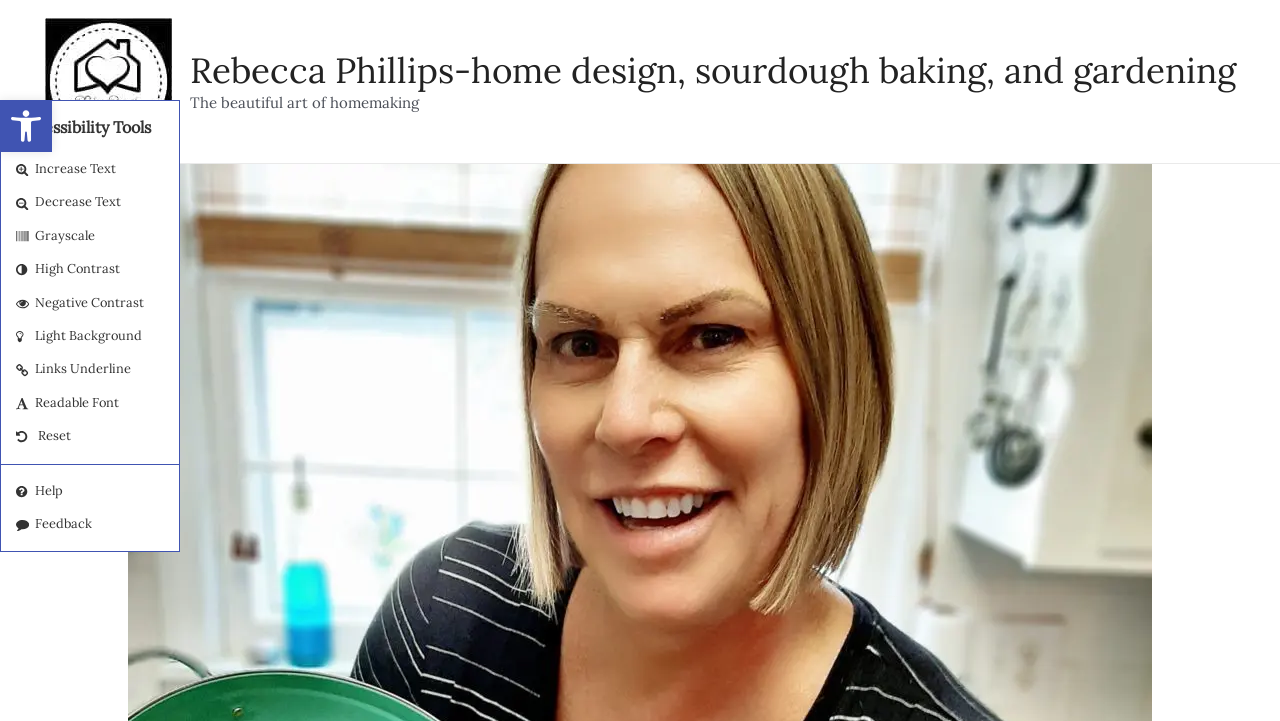Please identify the bounding box coordinates of the clickable area that will allow you to execute the instruction: "Increase text size".

[0.001, 0.212, 0.14, 0.259]